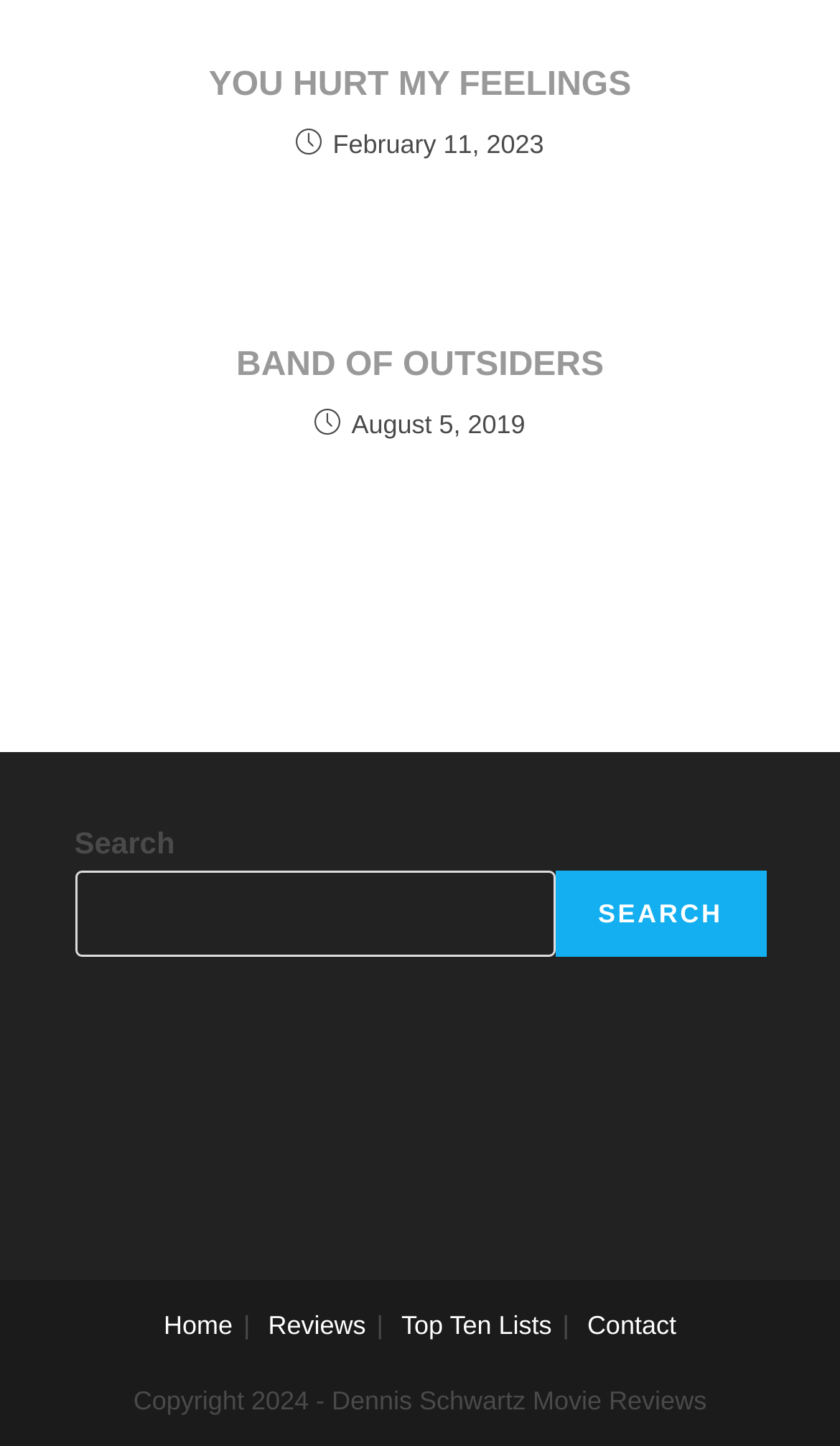Locate the bounding box coordinates of the element you need to click to accomplish the task described by this instruction: "read reviews".

[0.319, 0.906, 0.436, 0.927]